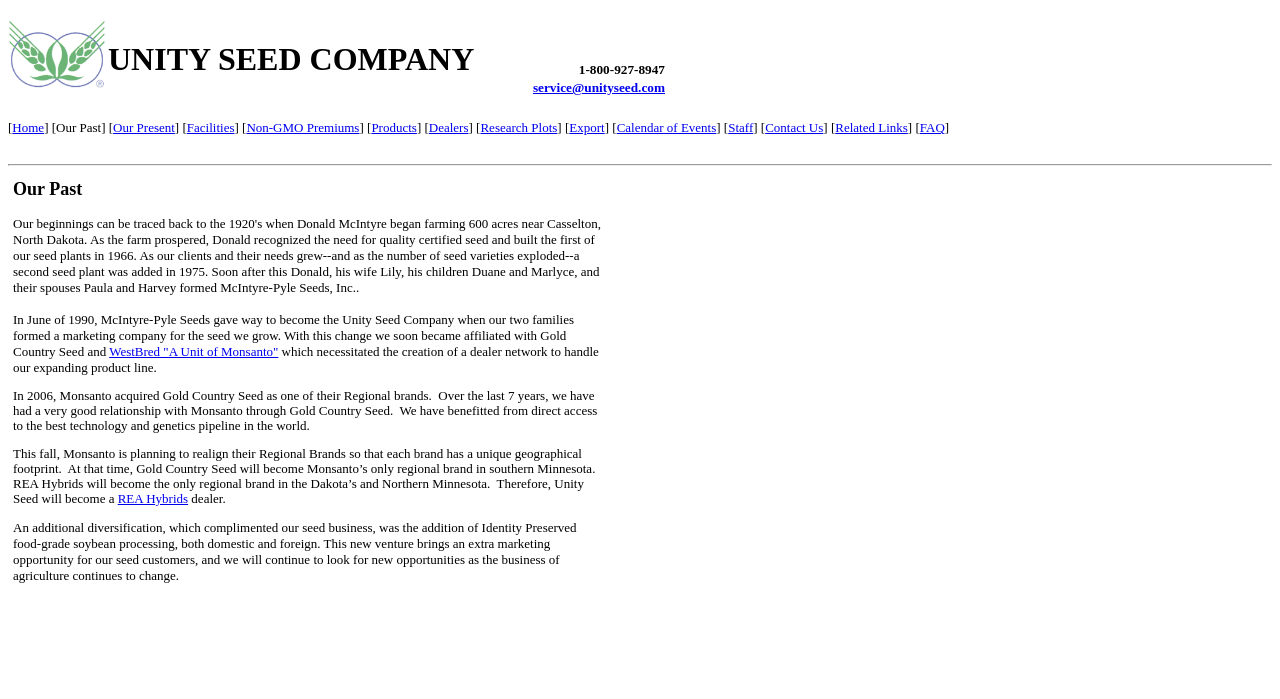Identify the bounding box coordinates of the element that should be clicked to fulfill this task: "Read about Unity Seed Company's past". The coordinates should be provided as four float numbers between 0 and 1, i.e., [left, top, right, bottom].

[0.006, 0.249, 0.475, 0.994]